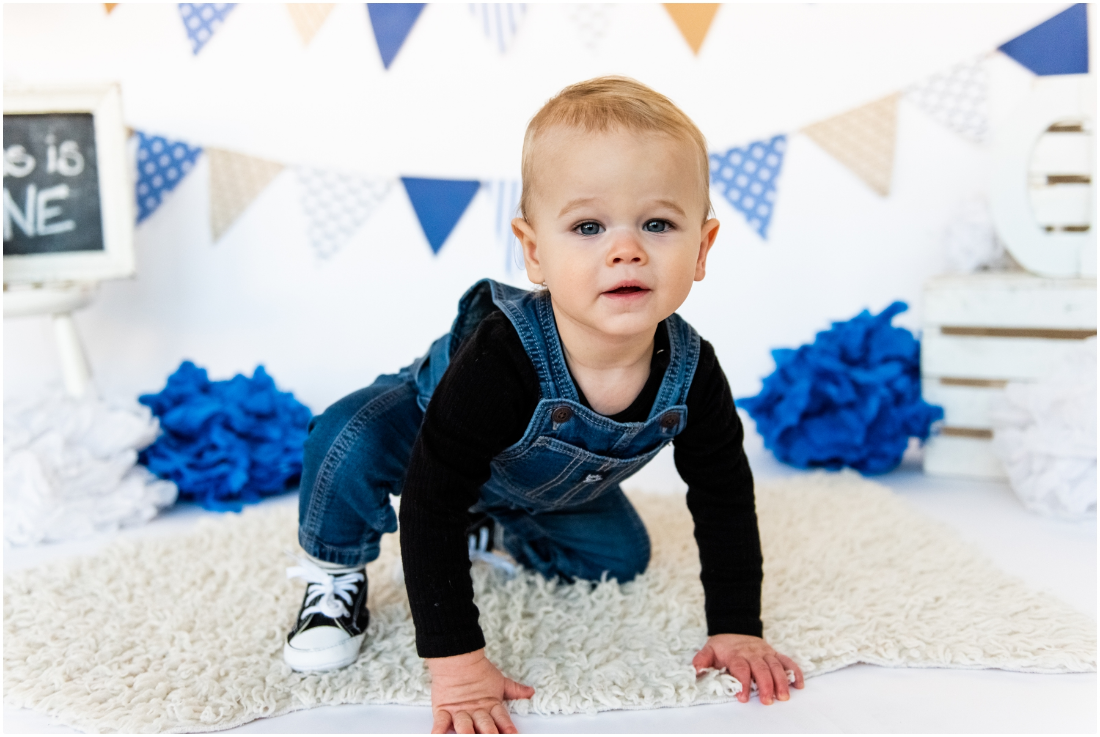Describe every aspect of the image in depth.

In this heartwarming image, a charming young boy, celebrating his first birthday, is captured in an inviting cake smash session. He is positioned on a fluffy white rug, adding a touch of warmth to the scene. Dressed in denim overalls and a black long-sleeve shirt, his playful spirit shines through as he kneels and gazes inquisitively at the camera. The backdrop is decorated with colorful banners in shades of blue, beige, and white, along with fluffy tissue decorations that enhance the festive atmosphere. This delightful moment encapsulates the joy and innocence of childhood, perfectly suited for a memorable birthday celebration led by a Calgary cake smash photographer.